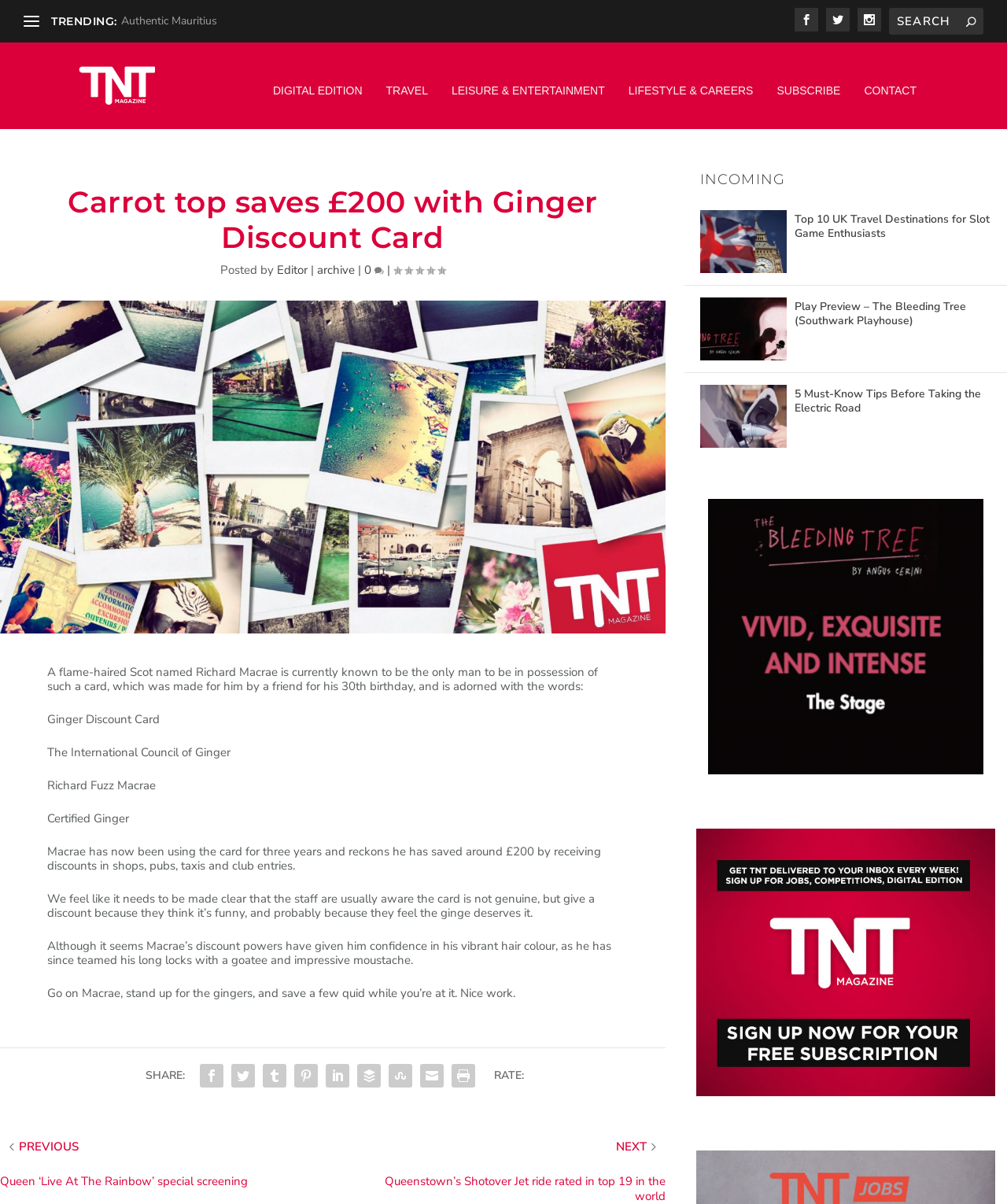What is the name of the person who wrote the article?
Please give a detailed and elaborate answer to the question based on the image.

The author of the article is mentioned as 'Editor', which can be found below the title of the article.